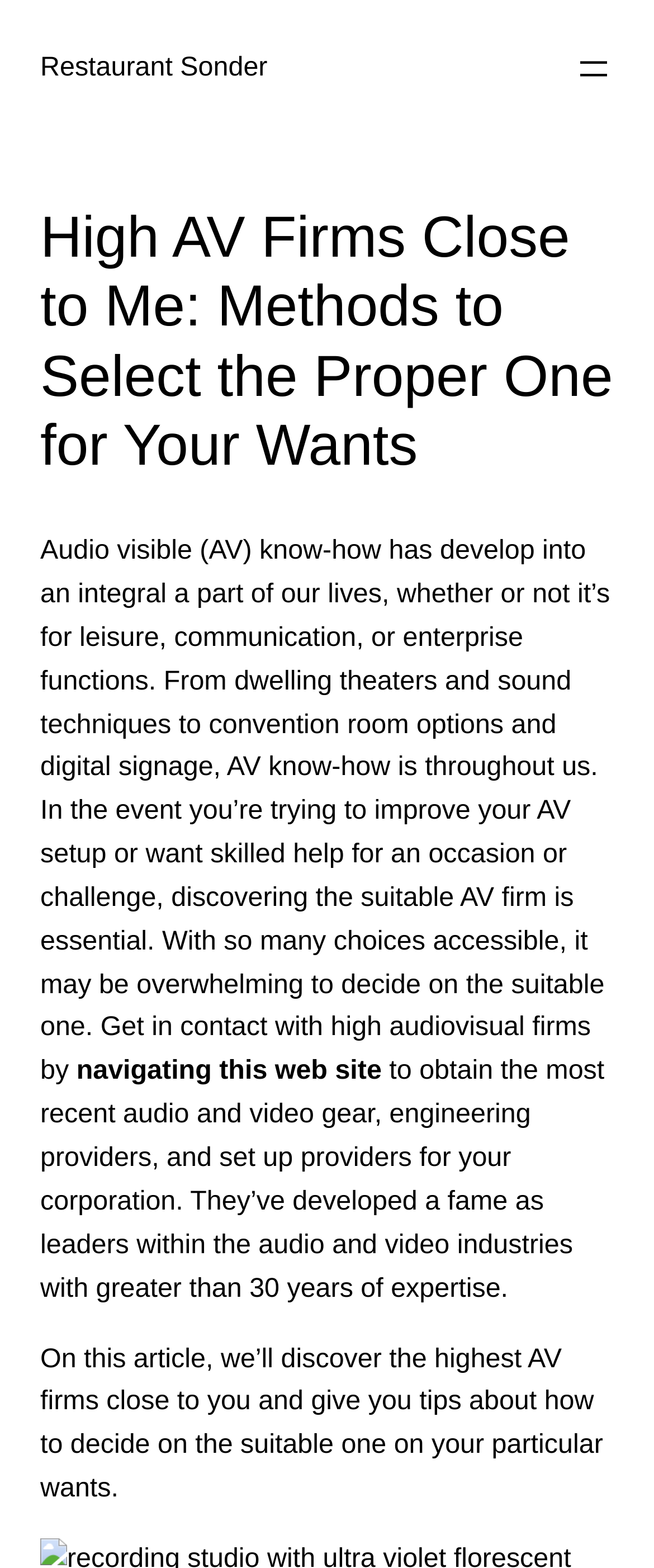Please give a one-word or short phrase response to the following question: 
What is the purpose of the AV technology?

Leisure, communication, business